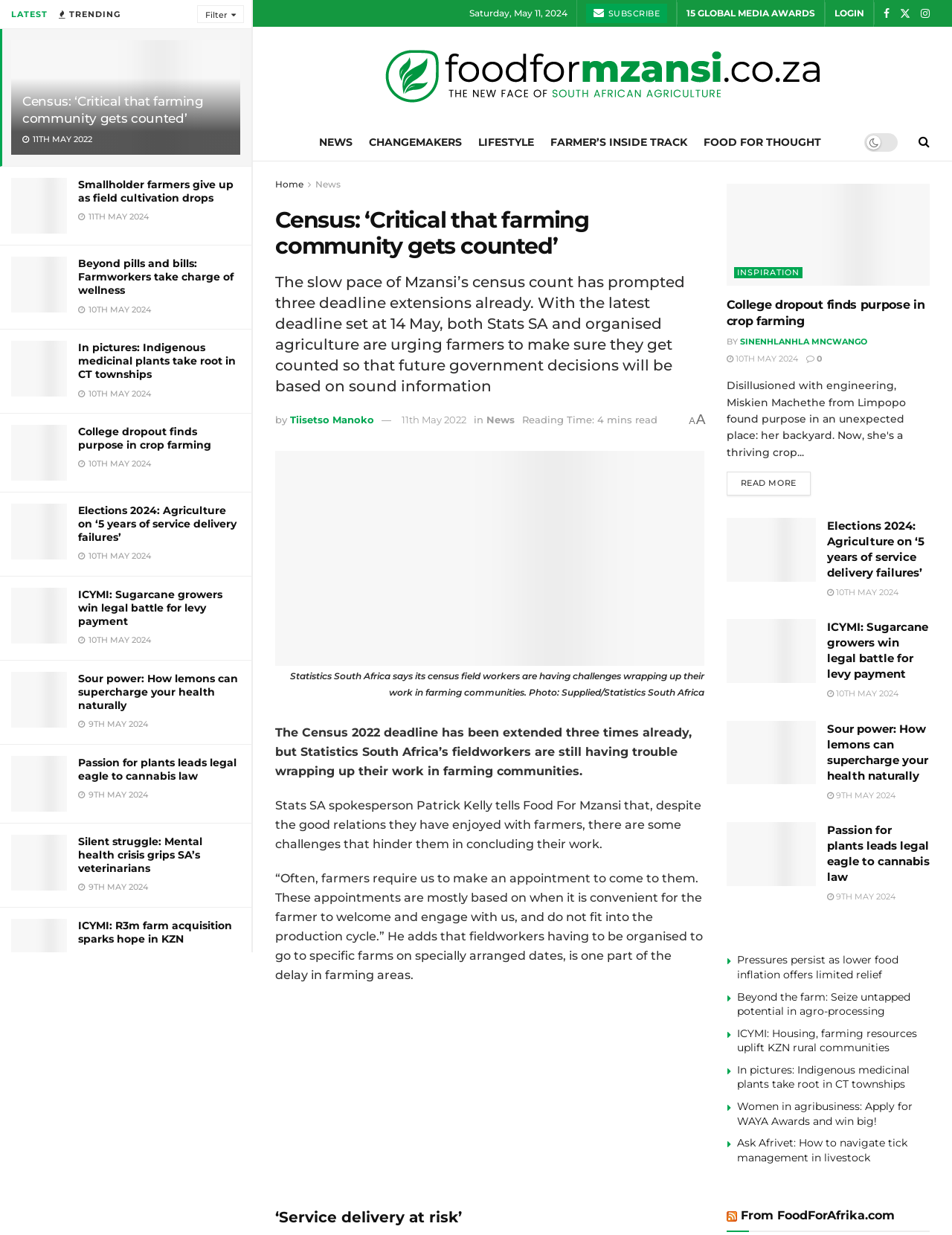Please extract the primary headline from the webpage.

Census: ‘Critical that farming community gets counted’